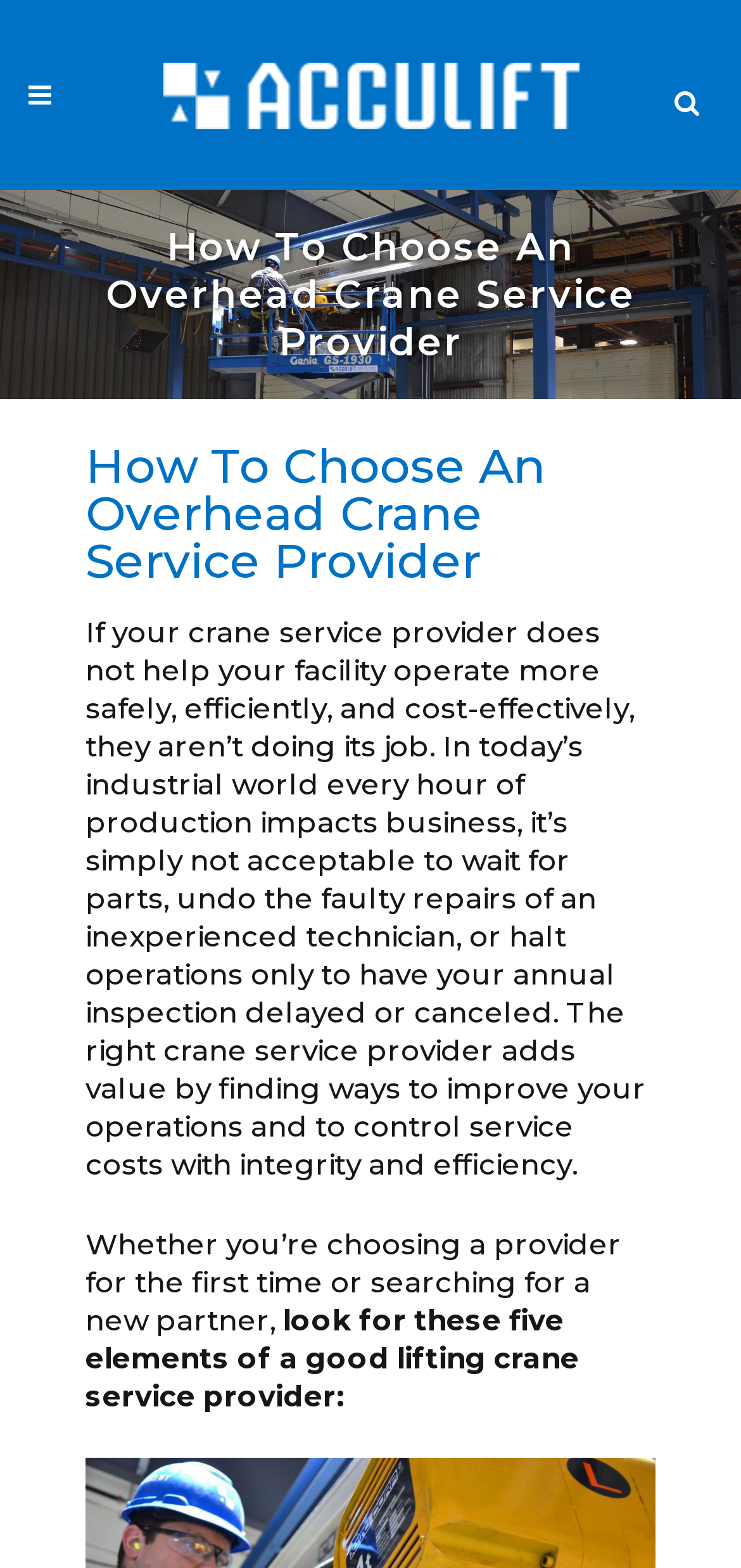Examine the screenshot and answer the question in as much detail as possible: How many elements to look for in a good lifting crane service provider?

The webpage mentions that one should look for five elements of a good lifting crane service provider, as stated in the sentence 'look for these five elements of a good lifting crane service provider:'.